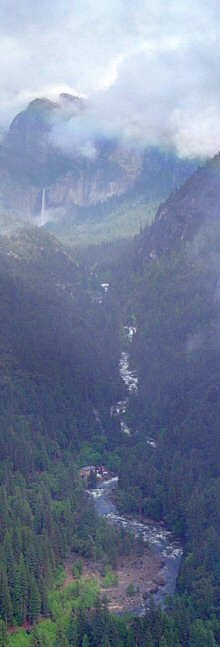Create an extensive caption that includes all significant details of the image.

The image captures a stunning vista of a lush, green valley surrounded by towering mountains, shrouded in mist. The scene is dominated by a winding river that reflects the vibrant greenery along its banks, leading the viewer’s eye through the valley. In the background, hints of dramatic granite peaks emerge from the clouds, partially obscured but suggestive of the grandeur of the landscape. A waterfall can be glimpsed cascading down one of the cliffs, adding a dynamic element to the serene setting. This picturesque landscape evokes a sense of tranquility and connection with nature, highlighting the beauty and majesty of the wilderness.